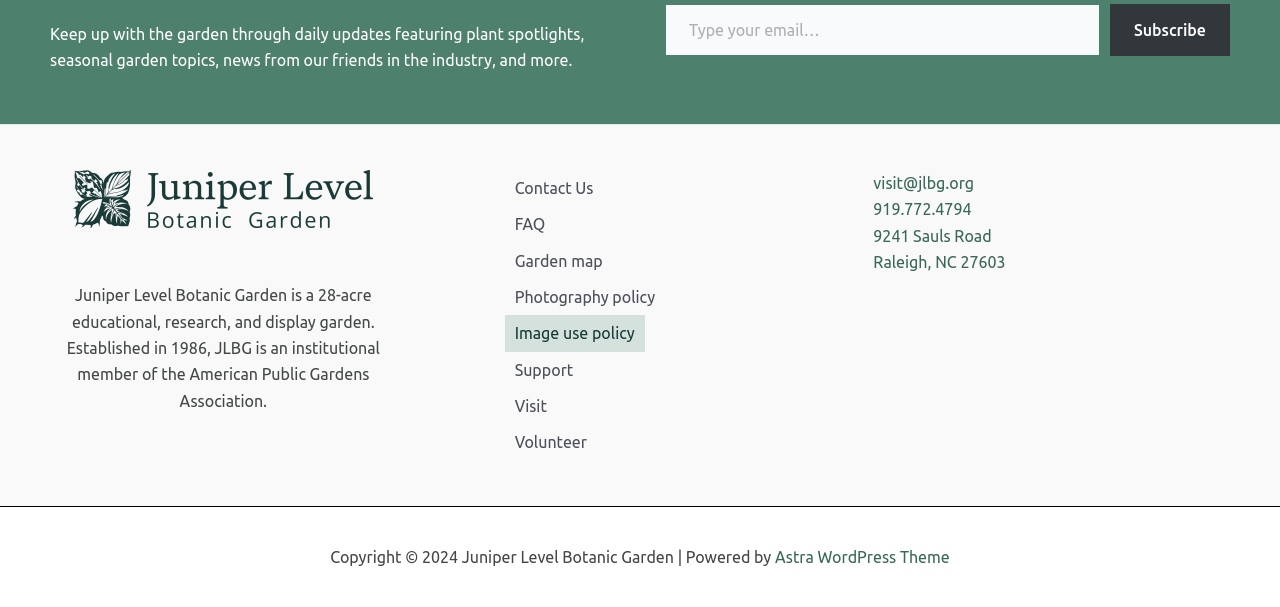What is the purpose of the textbox?
Using the information presented in the image, please offer a detailed response to the question.

The textbox is located next to the static text 'Type your email…' and has a required attribute, indicating that it is necessary to fill in an email address. The button 'Subscribe' is also nearby, suggesting that the purpose of the textbox is to enter an email address to subscribe to something, likely a newsletter or updates from the garden.